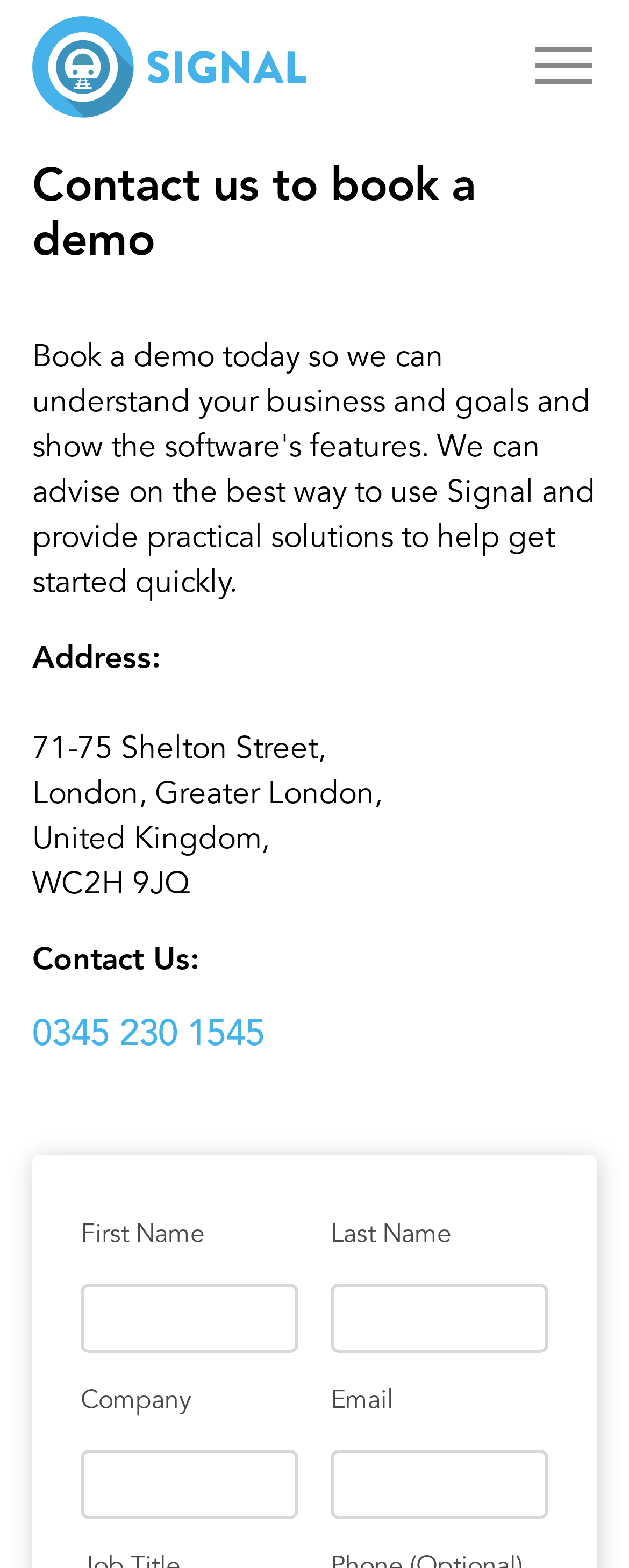Offer a comprehensive description of the webpage’s content and structure.

The webpage is a contact page for Signal Software. At the top, there is a link with an accompanying image, likely a logo. Below this, there is a heading that reads "Contact us to book a demo". 

The page then displays the company's address, which is divided into several lines: "Address:", "71-75 Shelton Street,", "London, Greater London,", "United Kingdom,", and "WC2H 9JQ". 

Following the address, there is a "Contact Us:" section, which includes a phone number "0345 230 1545" as a clickable link. 

The main content of the page is a contact form, which is divided into two columns. The left column has fields for "First Name", "Company", and "Email", each with a corresponding textbox. The right column has a field for "Last Name" with a textbox. All the textboxes are not required to be filled.